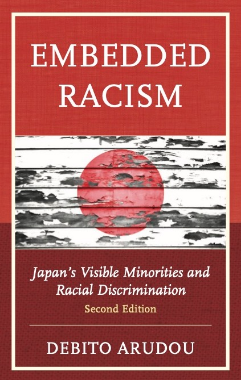Generate a detailed caption that encompasses all aspects of the image.

The image features the cover of Debito Arudou's book titled "Embedded Racism: Japan’s Visible Minorities and Racial Discrimination," presented in the context of its second edition. The cover prominently displays the book's title at the top in bold white letters against a rich red background, juxtaposed with a faded depiction of the Japanese flag. Beneath the title, a subtitle explains the focus on Japan's visible minorities and the issues of racial discrimination they face. The author's name, Debito Arudou, is also featured towards the bottom, confirming his role as the writer. This publication aims to shed light on the ongoing conversations around race and identity in Japan, making it a significant contribution to the discourse on social justice within the country.